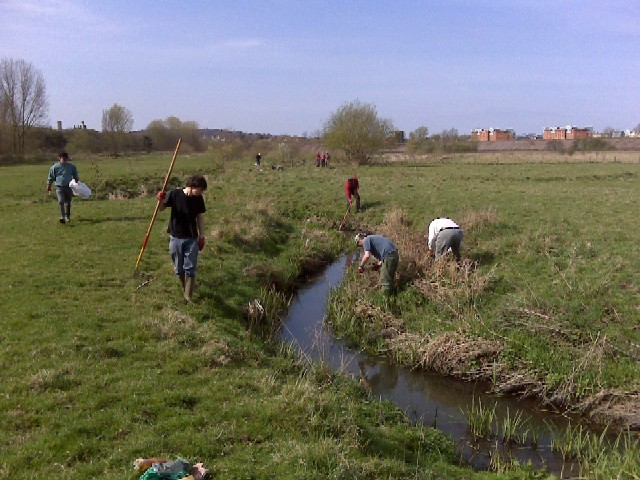What are the individuals doing in the scene?
Look at the screenshot and respond with a single word or phrase.

Environmental conservation work